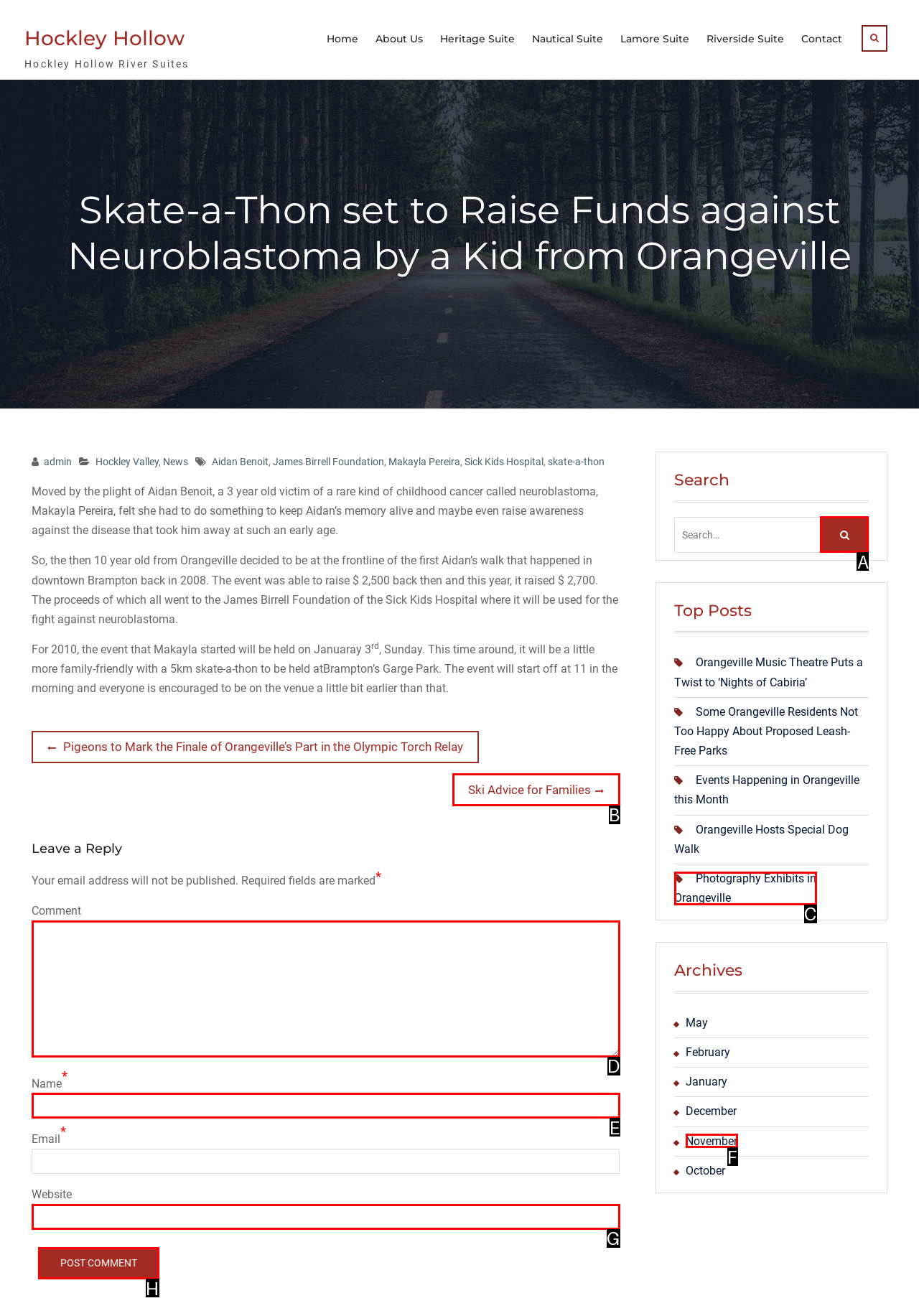From the given options, choose the one to complete the task: Click the 'Post Comment' button
Indicate the letter of the correct option.

H